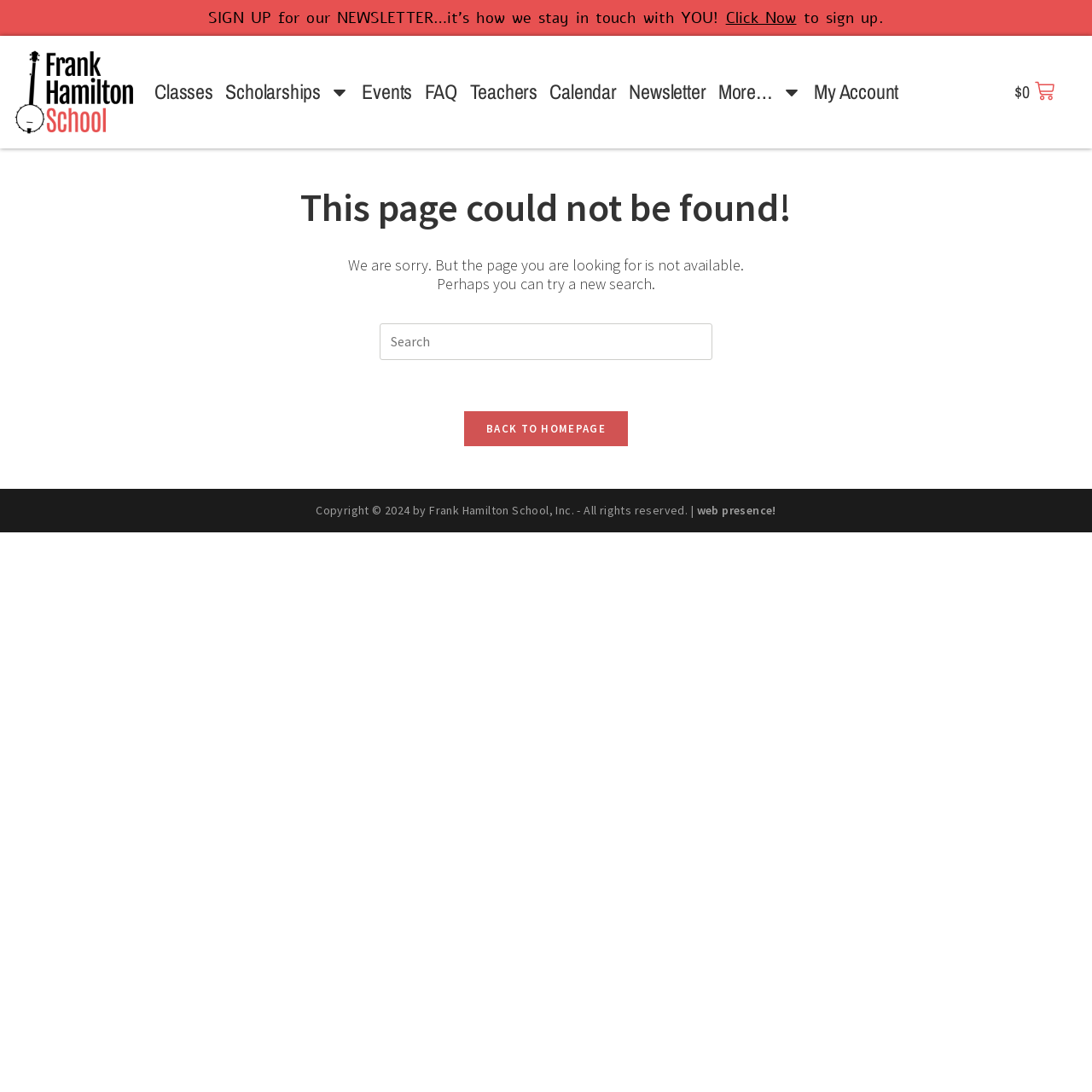Find and indicate the bounding box coordinates of the region you should select to follow the given instruction: "Sign up for the newsletter".

[0.181, 0.0, 0.819, 0.033]